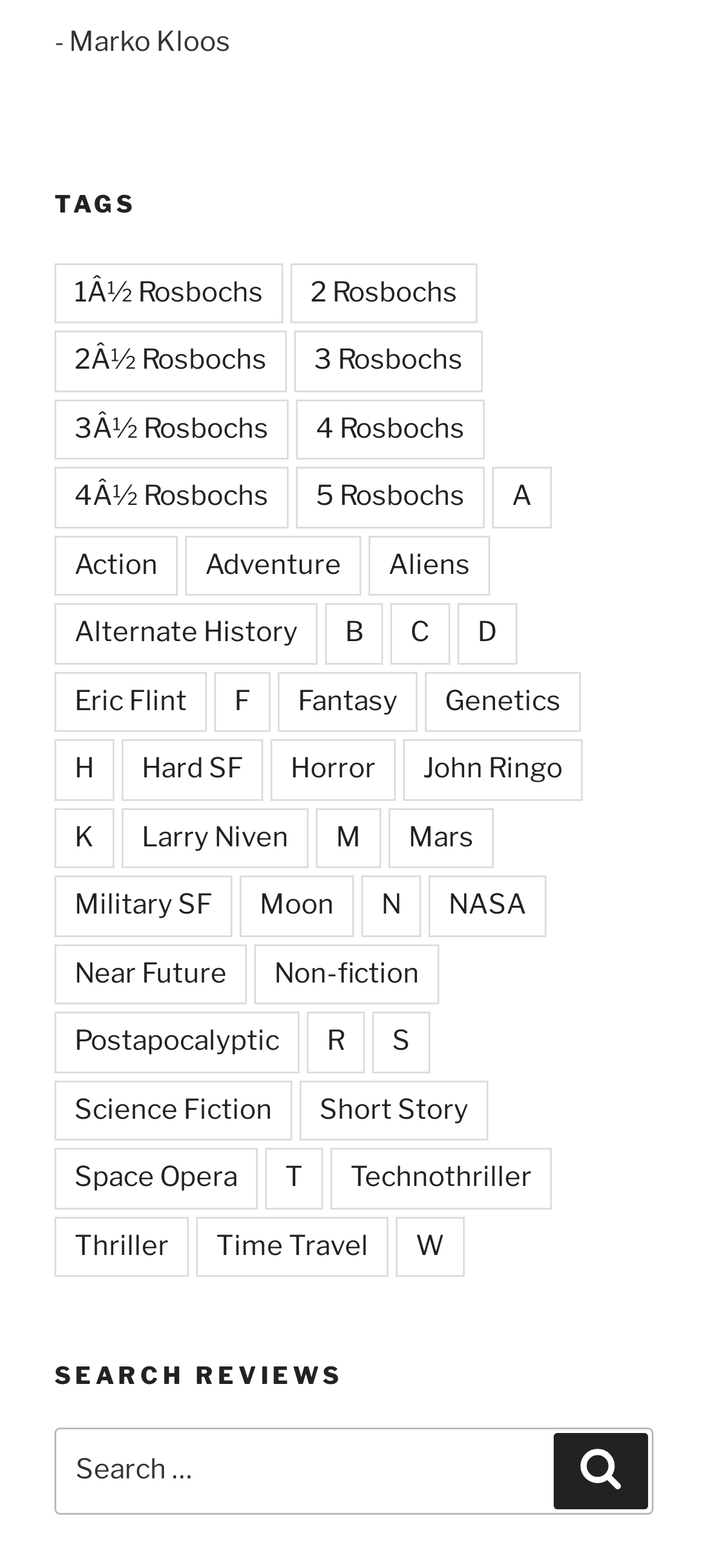Please examine the image and provide a detailed answer to the question: What is the purpose of the search box?

The search box is located under the 'SEARCH REVIEWS' heading, which suggests that its purpose is to allow users to search for specific reviews on the webpage.